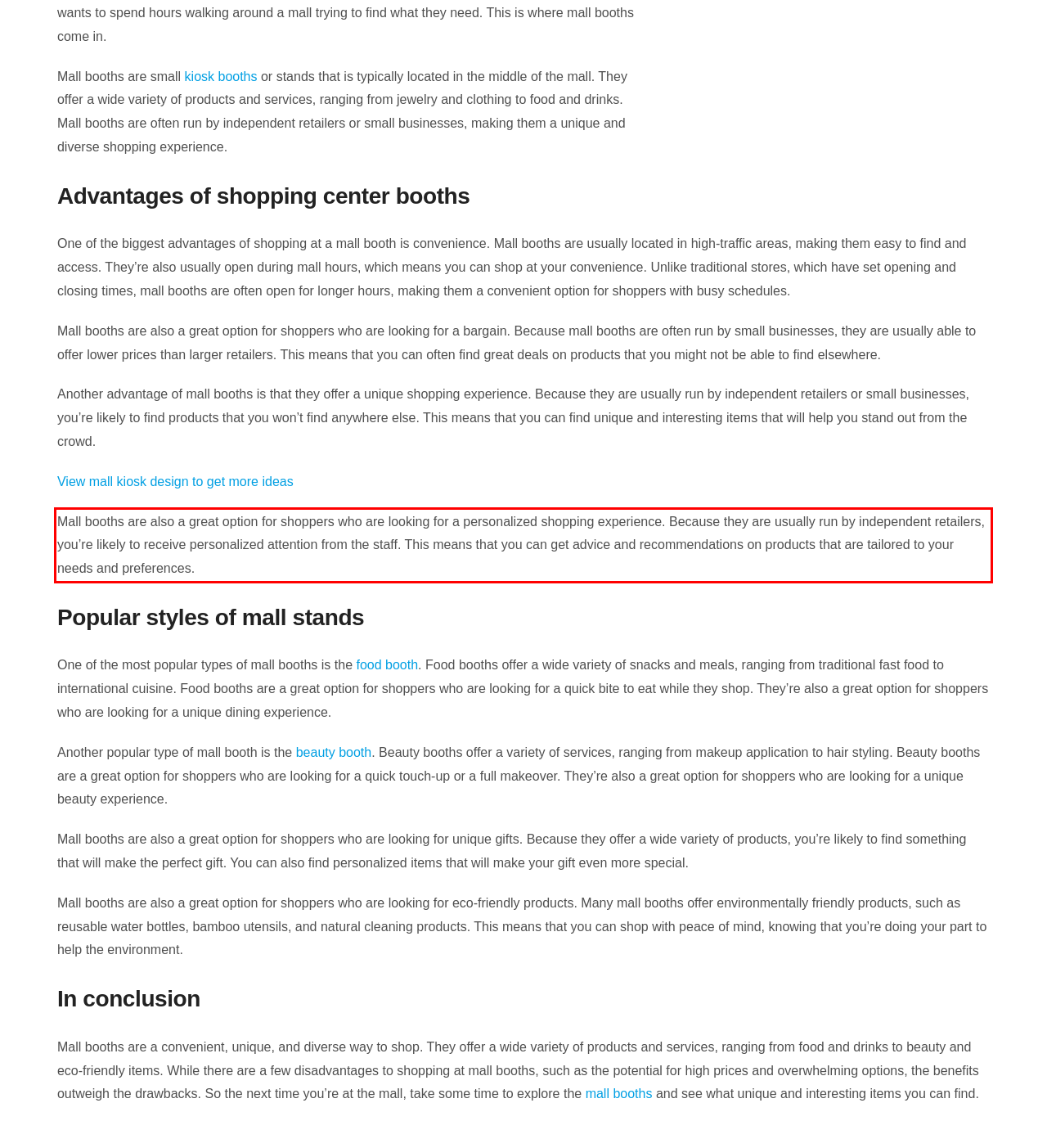Given a webpage screenshot, locate the red bounding box and extract the text content found inside it.

Mall booths are also a great option for shoppers who are looking for a personalized shopping experience. Because they are usually run by independent retailers, you’re likely to receive personalized attention from the staff. This means that you can get advice and recommendations on products that are tailored to your needs and preferences.